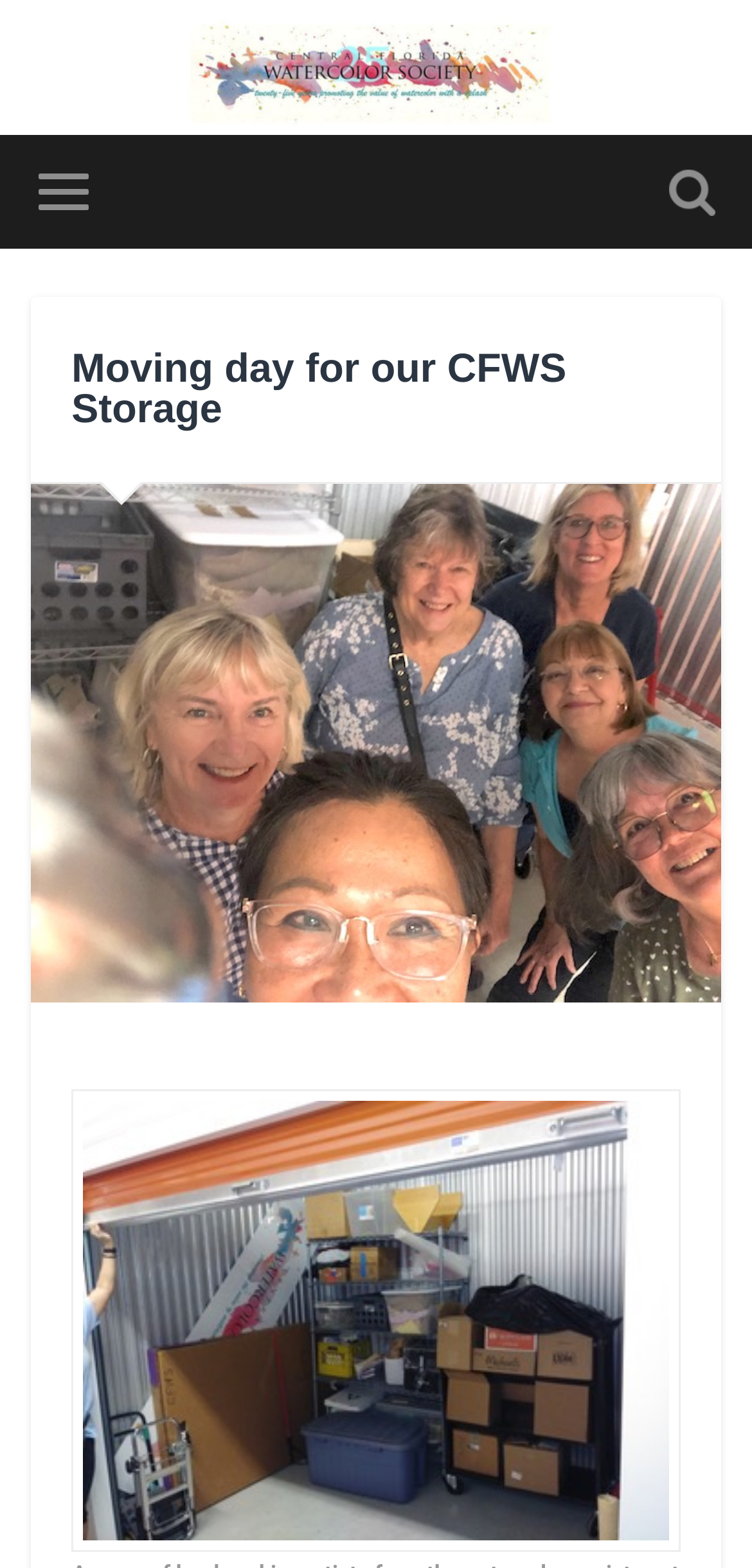Using the format (top-left x, top-left y, bottom-right x, bottom-right y), provide the bounding box coordinates for the described UI element. All values should be floating point numbers between 0 and 1: parent_node: Toggle search field

[0.05, 0.086, 0.117, 0.159]